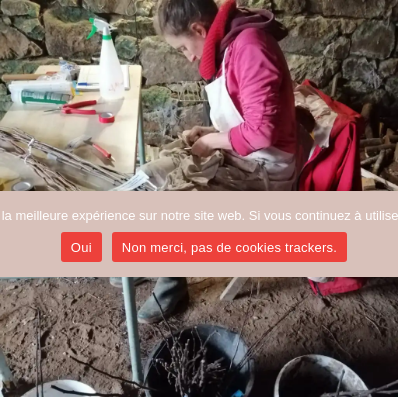Based on the image, please elaborate on the answer to the following question:
What is scattered on the ground?

The ground is littered with pots and grafting materials, suggesting an organized yet busy working environment dedicated to the art of plant cultivation, which aligns with the services offered by 'La forêt jardin du Robin'.